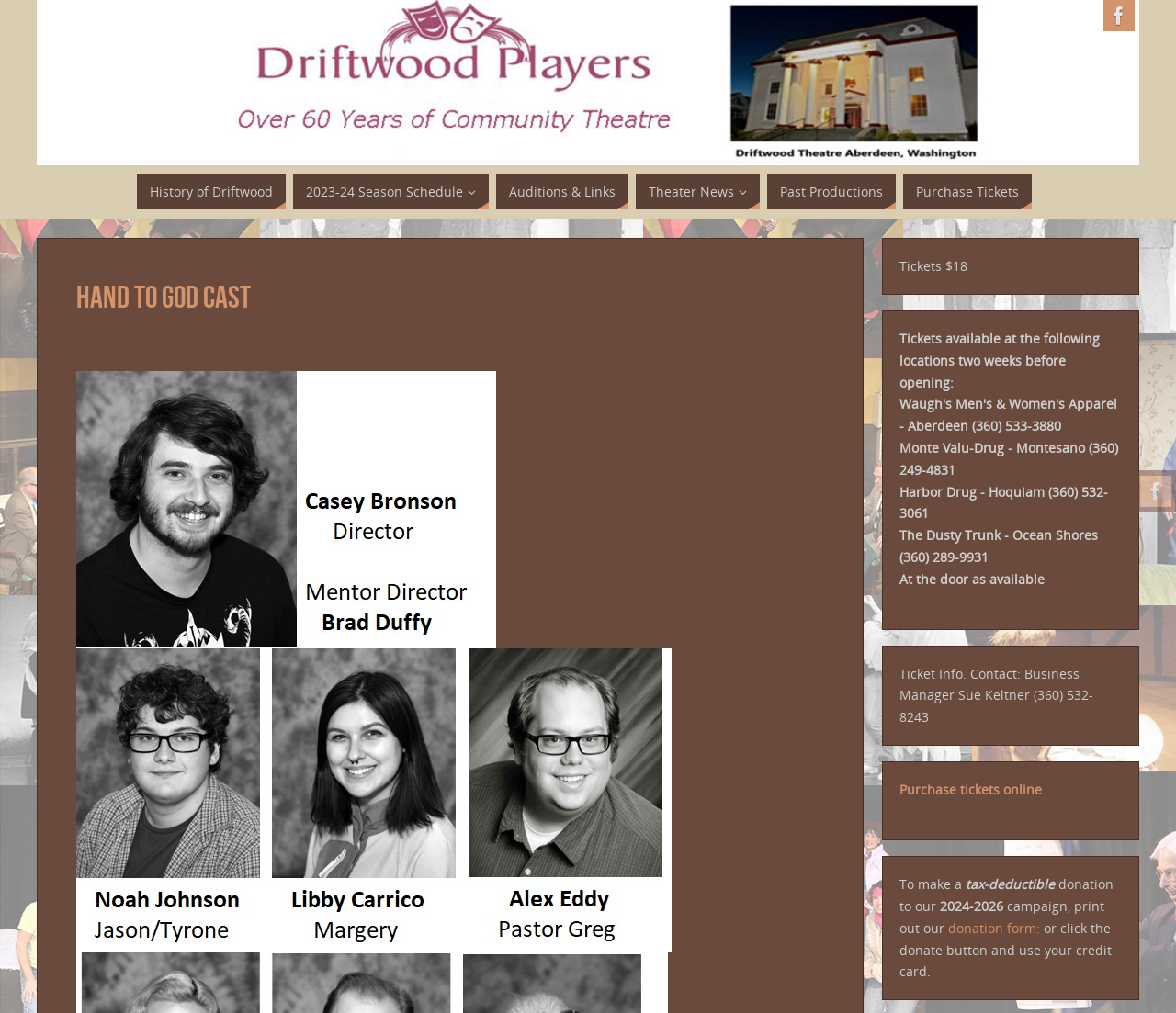How much do tickets cost?
Using the image, elaborate on the answer with as much detail as possible.

I found a heading element with the text 'Tickets $18' at coordinates [0.765, 0.252, 0.954, 0.274]. This indicates that the ticket price is $18.